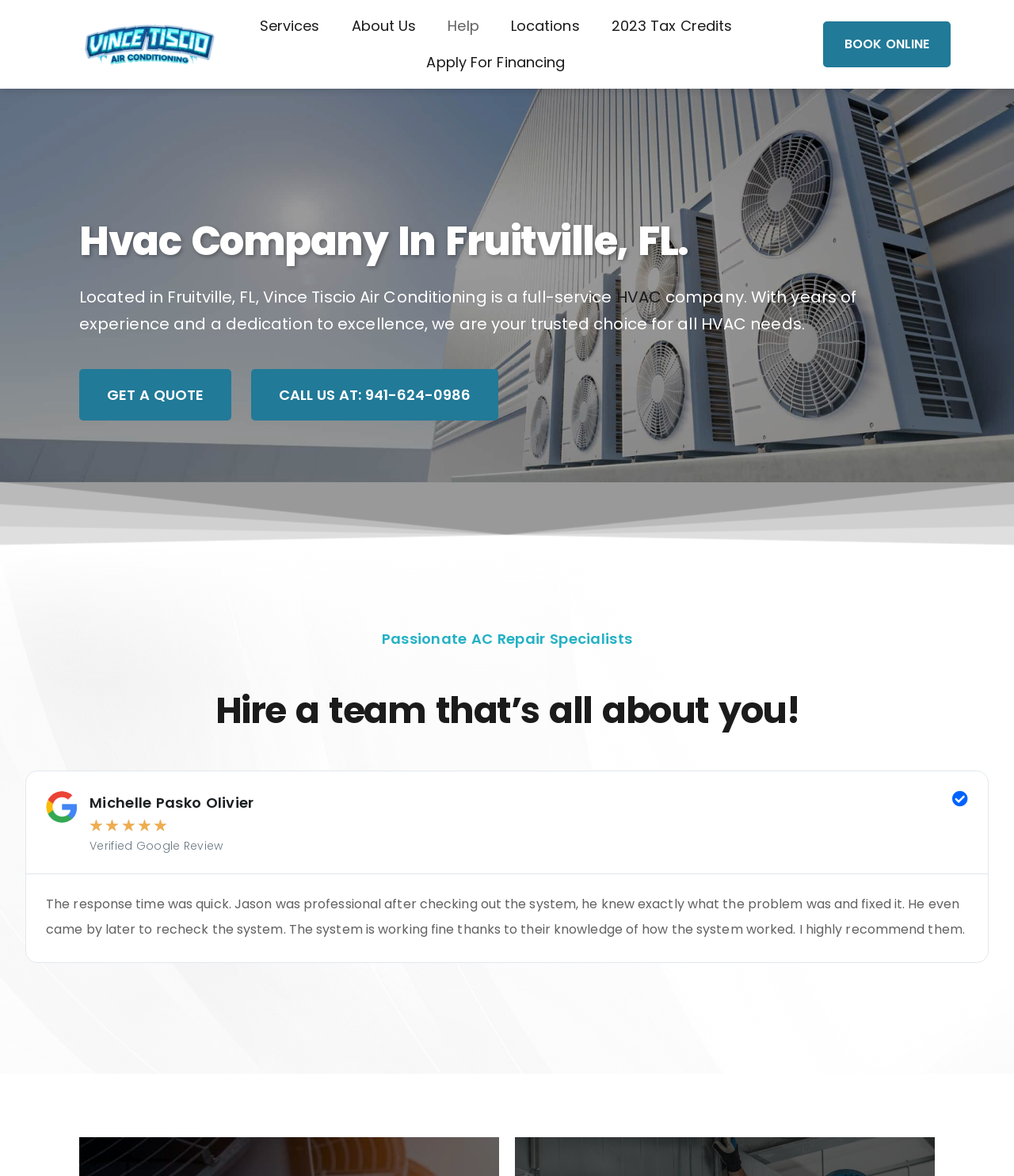Determine the bounding box coordinates of the section to be clicked to follow the instruction: "Learn more about the company's services by clicking on the 'Services' link". The coordinates should be given as four float numbers between 0 and 1, formatted as [left, top, right, bottom].

[0.24, 0.007, 0.331, 0.038]